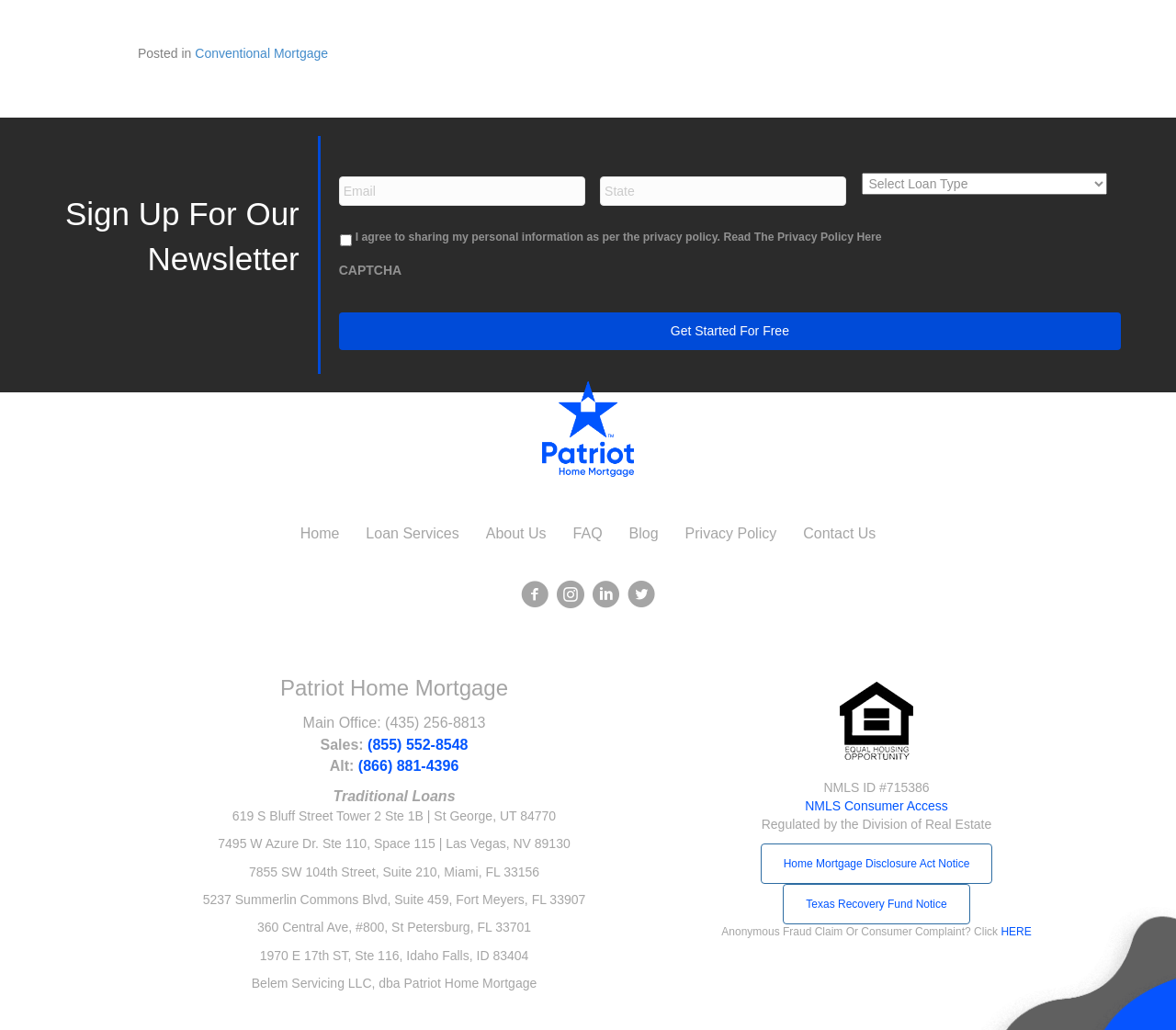Calculate the bounding box coordinates for the UI element based on the following description: "Read The Privacy Policy Here". Ensure the coordinates are four float numbers between 0 and 1, i.e., [left, top, right, bottom].

[0.615, 0.224, 0.75, 0.236]